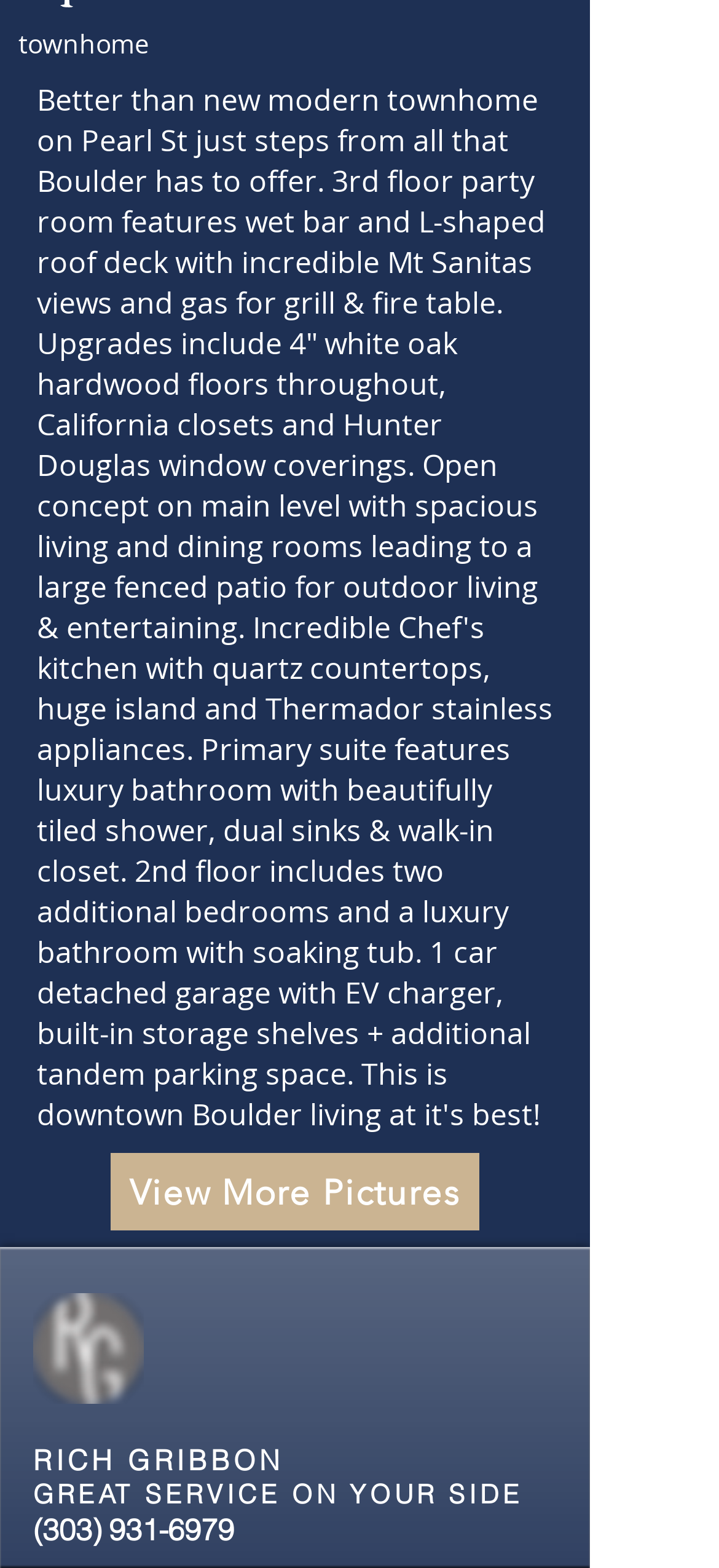Using the information from the screenshot, answer the following question thoroughly:
What is the phone number of the real estate agent?

The heading element with the text '(303) 931-6979' and the link element with the same text suggest that this is the phone number of the real estate agent, Rich Gribbon.